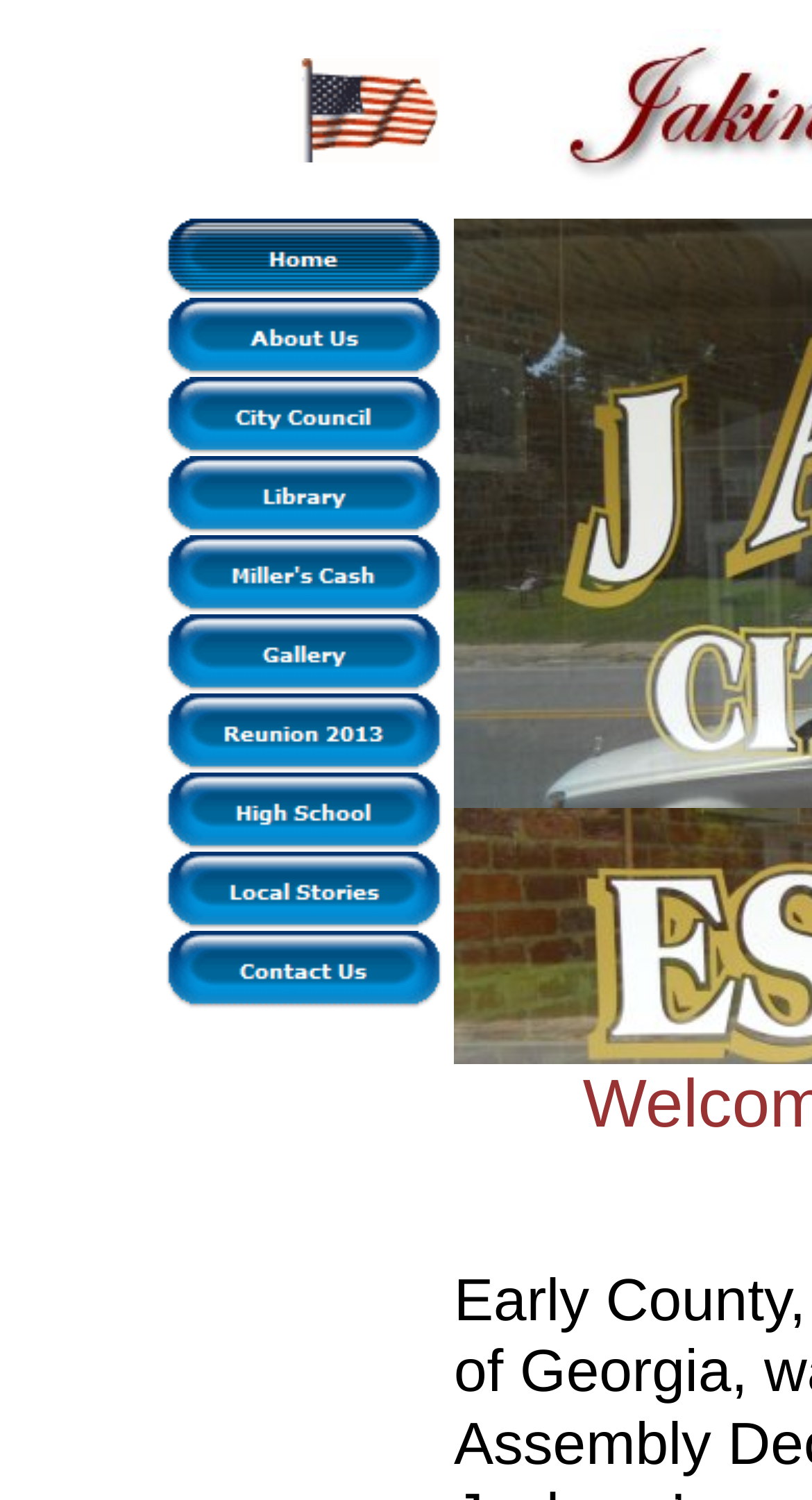Locate the UI element described by alt="Reunion 2013" name="NavigationButton7" title="Reunion 2013" and provide its bounding box coordinates. Use the format (top-left x, top-left y, bottom-right x, bottom-right y) with all values as floating point numbers between 0 and 1.

[0.205, 0.497, 0.544, 0.521]